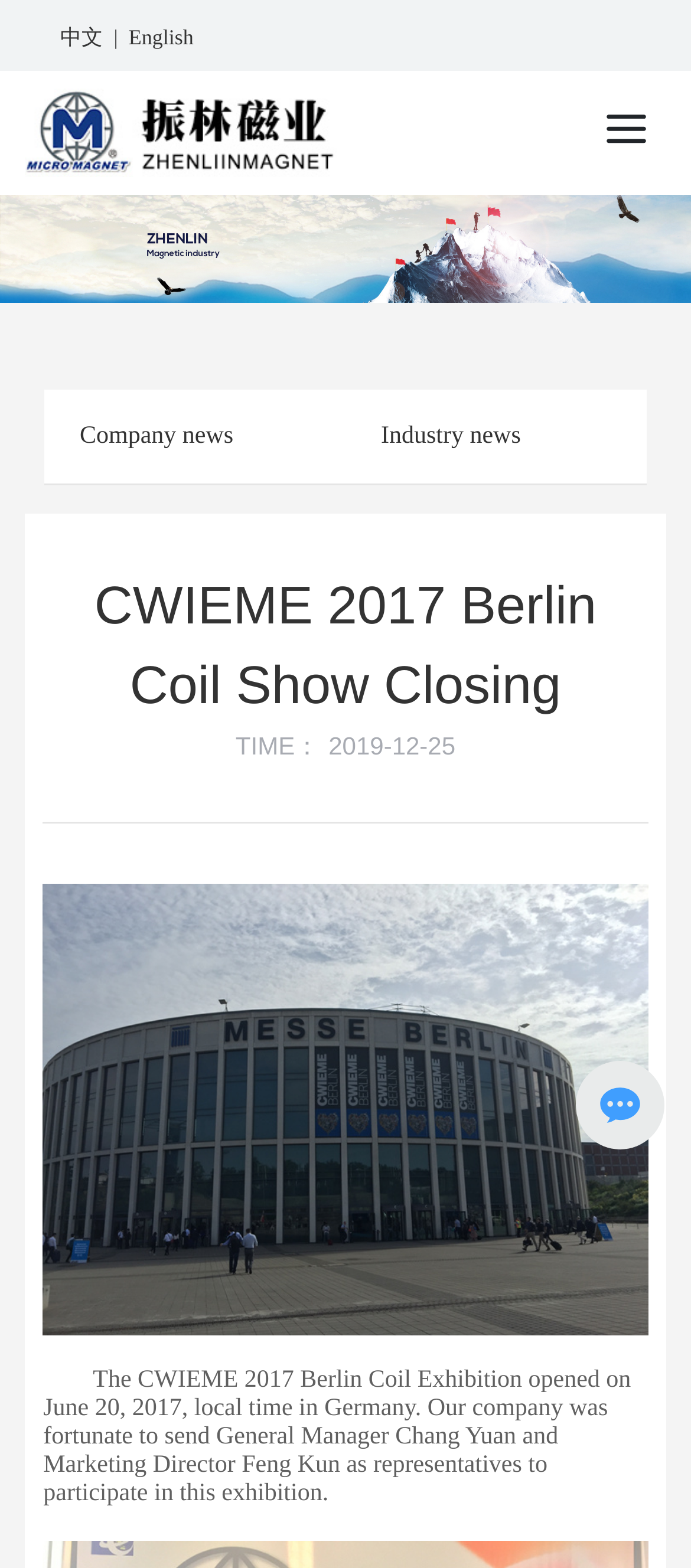What is the topic of the news article on this webpage?
Based on the image, answer the question with a single word or brief phrase.

CWIEME 2017 Berlin Coil Show